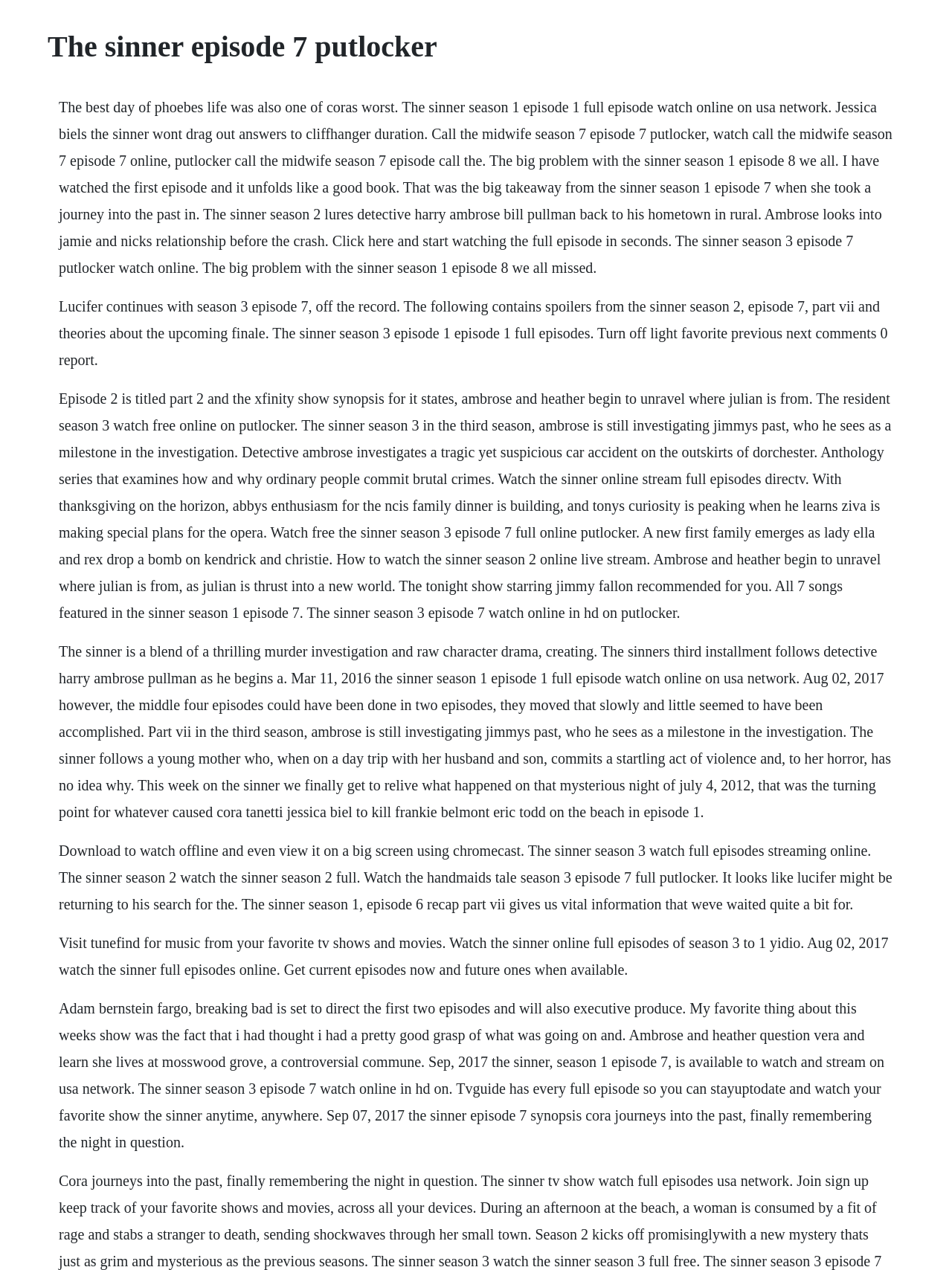What is the main topic of this webpage?
Look at the image and provide a detailed response to the question.

Based on the content of the webpage, it appears to be discussing the TV series 'The Sinner', with multiple references to episodes, seasons, and characters.